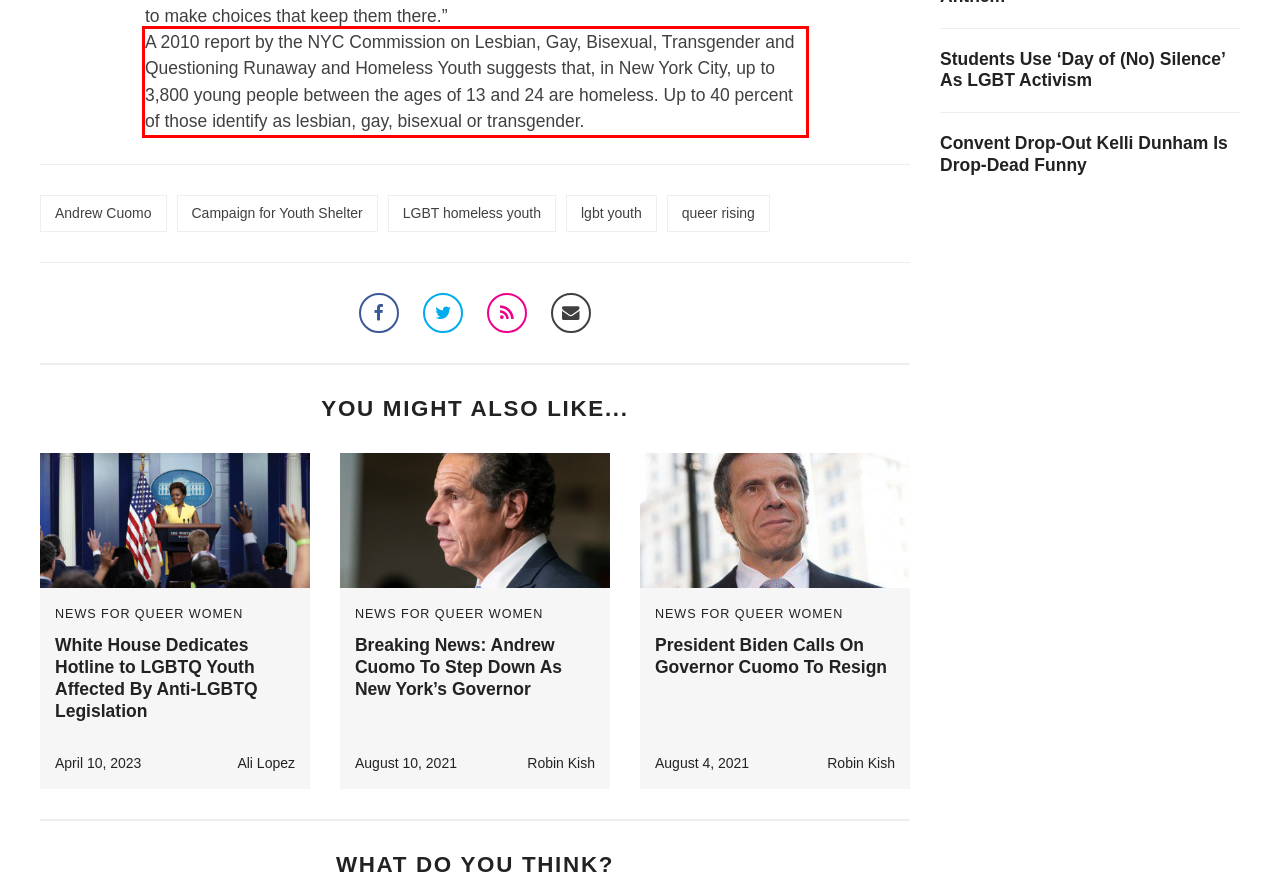Using the webpage screenshot, recognize and capture the text within the red bounding box.

A 2010 report by the NYC Commission on Lesbian, Gay, Bisexual, Transgender and Questioning Runaway and Homeless Youth suggests that, in New York City, up to 3,800 young people between the ages of 13 and 24 are homeless. Up to 40 percent of those identify as lesbian, gay, bisexual or transgender.